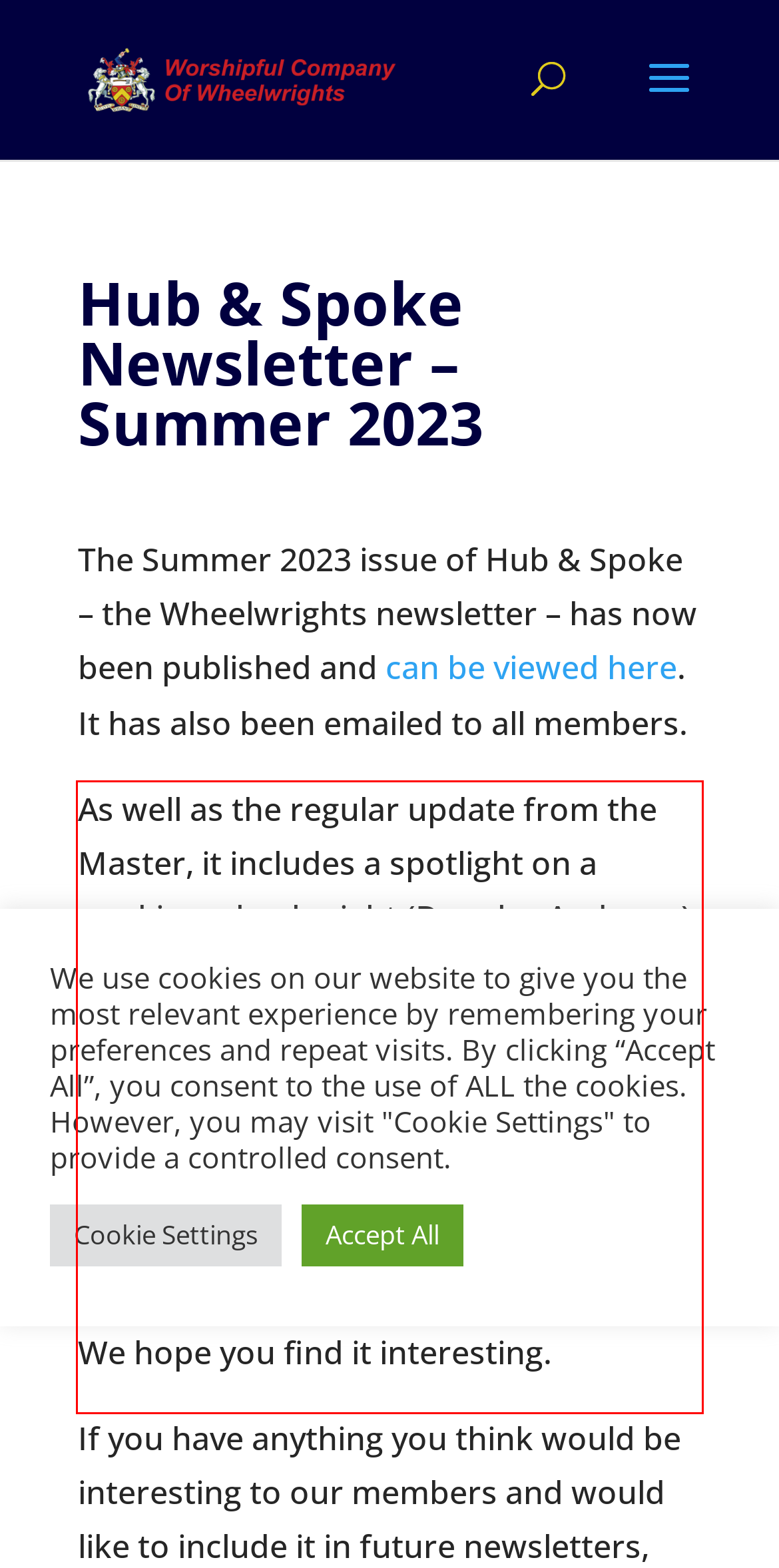Please perform OCR on the UI element surrounded by the red bounding box in the given webpage screenshot and extract its text content.

As well as the regular update from the Master, it includes a spotlight on a working wheelwright (Douglas Andrews), the presentation of this year’s Sir Bert Massie Award to Phil Friend OBE, our new Freemen and Liverymen, news from the National Tyre Distibutors Association regarding the skills shortfall in the industry as well as updates from Burnt Mill Academy and our military affiliates. We hope you find it interesting.